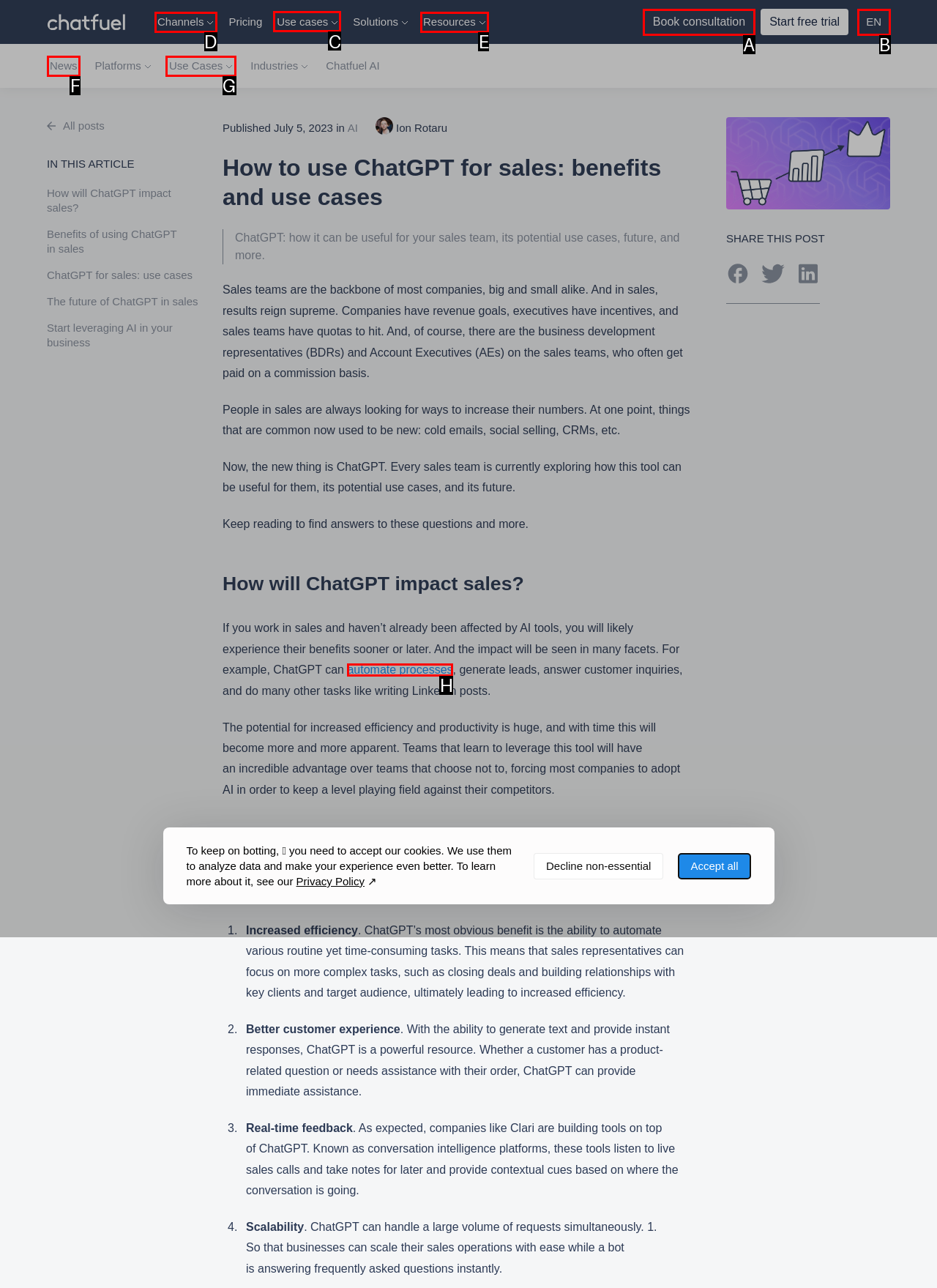Select the HTML element that needs to be clicked to carry out the task: Explore the 'Use cases' dropdown menu
Provide the letter of the correct option.

C